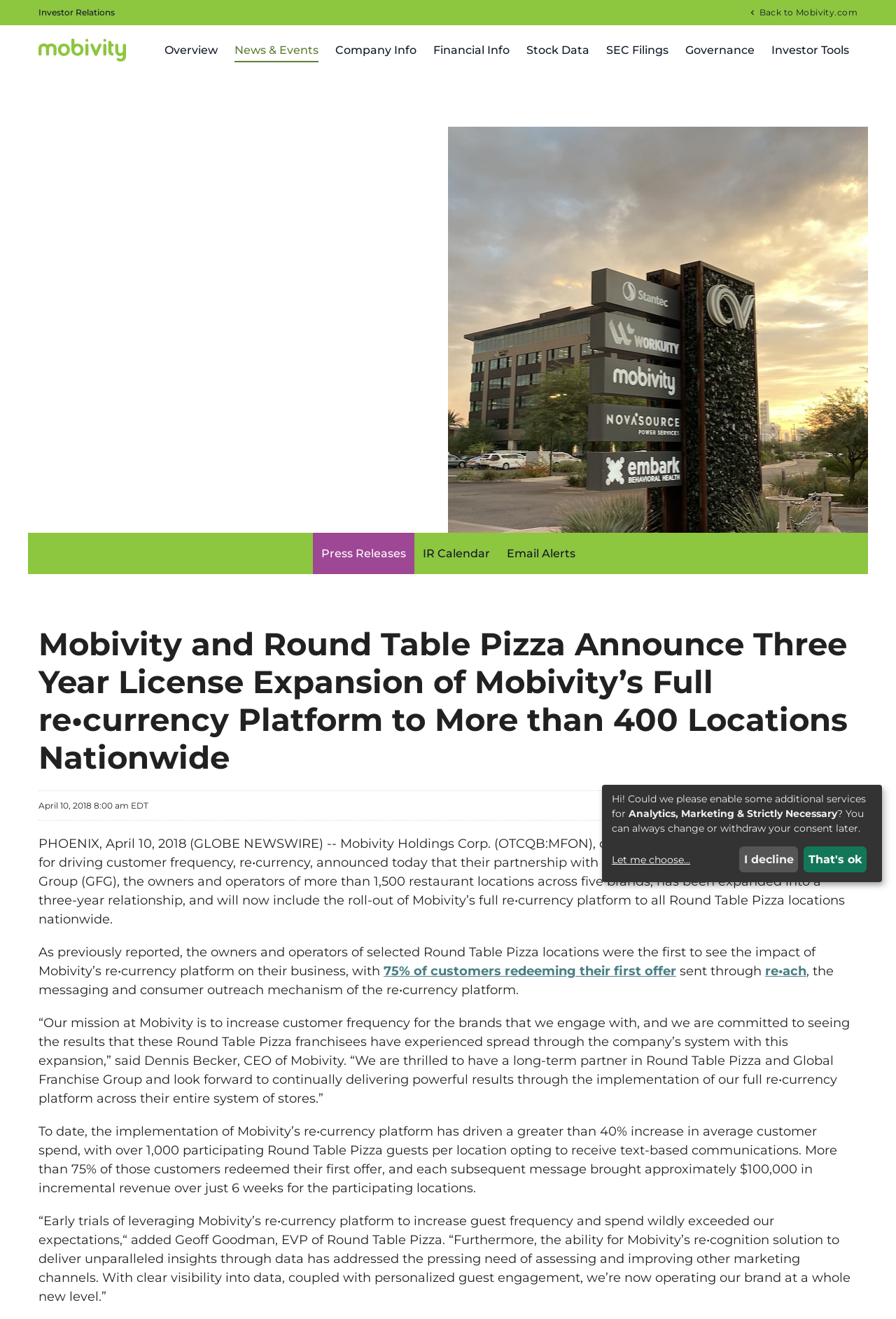Who is the CEO of Mobivity?
Offer a detailed and exhaustive answer to the question.

The quote from the CEO of Mobivity, Dennis Becker, is mentioned in the press release, indicating that he is the CEO of the company.